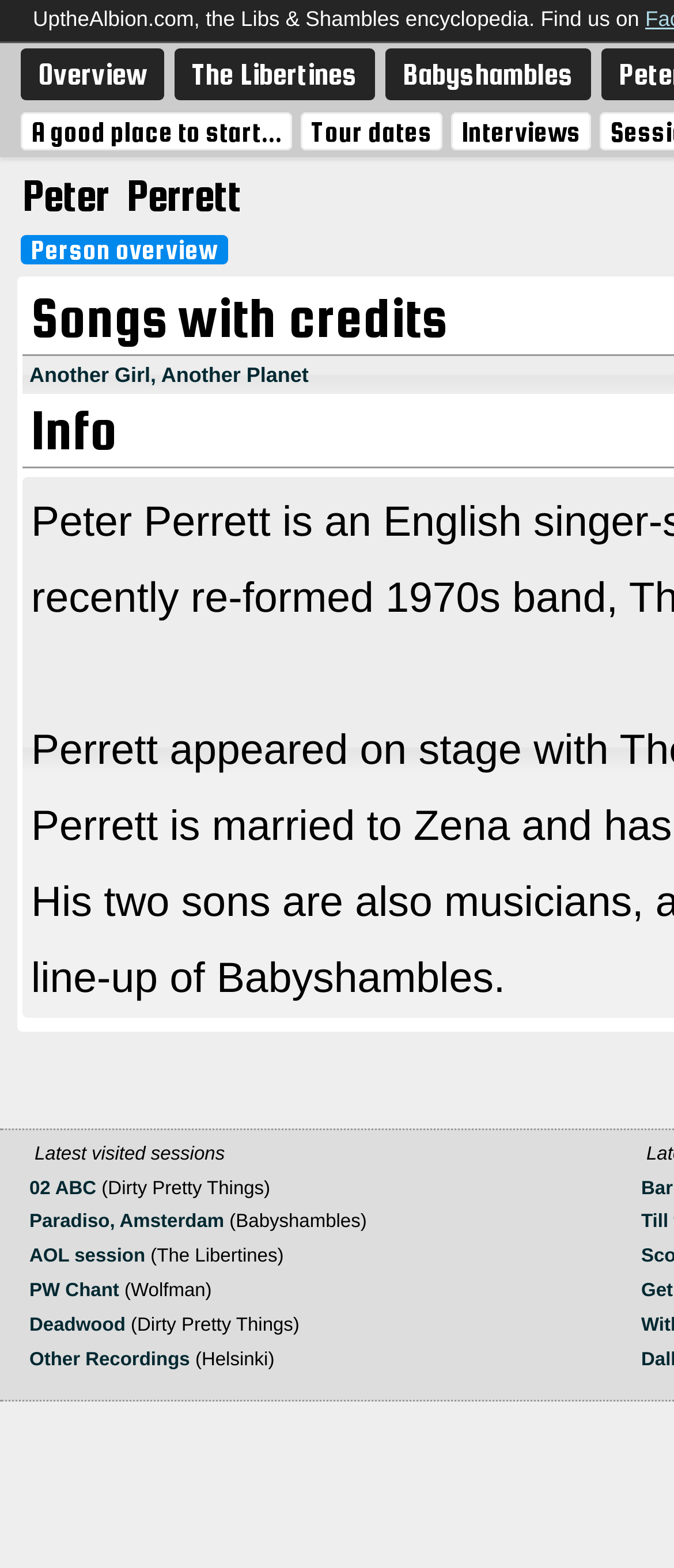What is the name of the website?
Based on the image, give a concise answer in the form of a single word or short phrase.

UptheAlbion.com